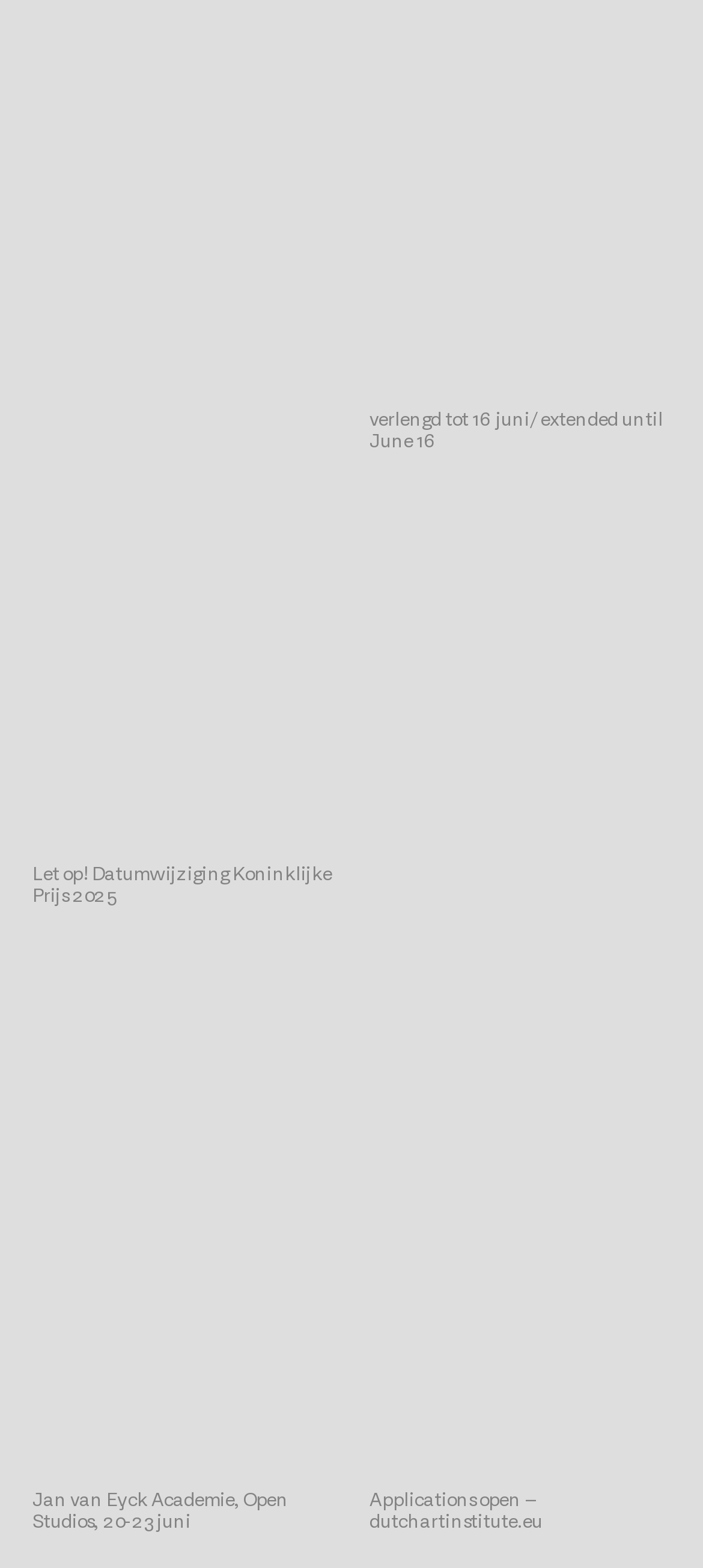Can you specify the bounding box coordinates of the area that needs to be clicked to fulfill the following instruction: "Open the page about Jan van Eyck Academie, Open Studios"?

[0.046, 0.95, 0.41, 0.977]